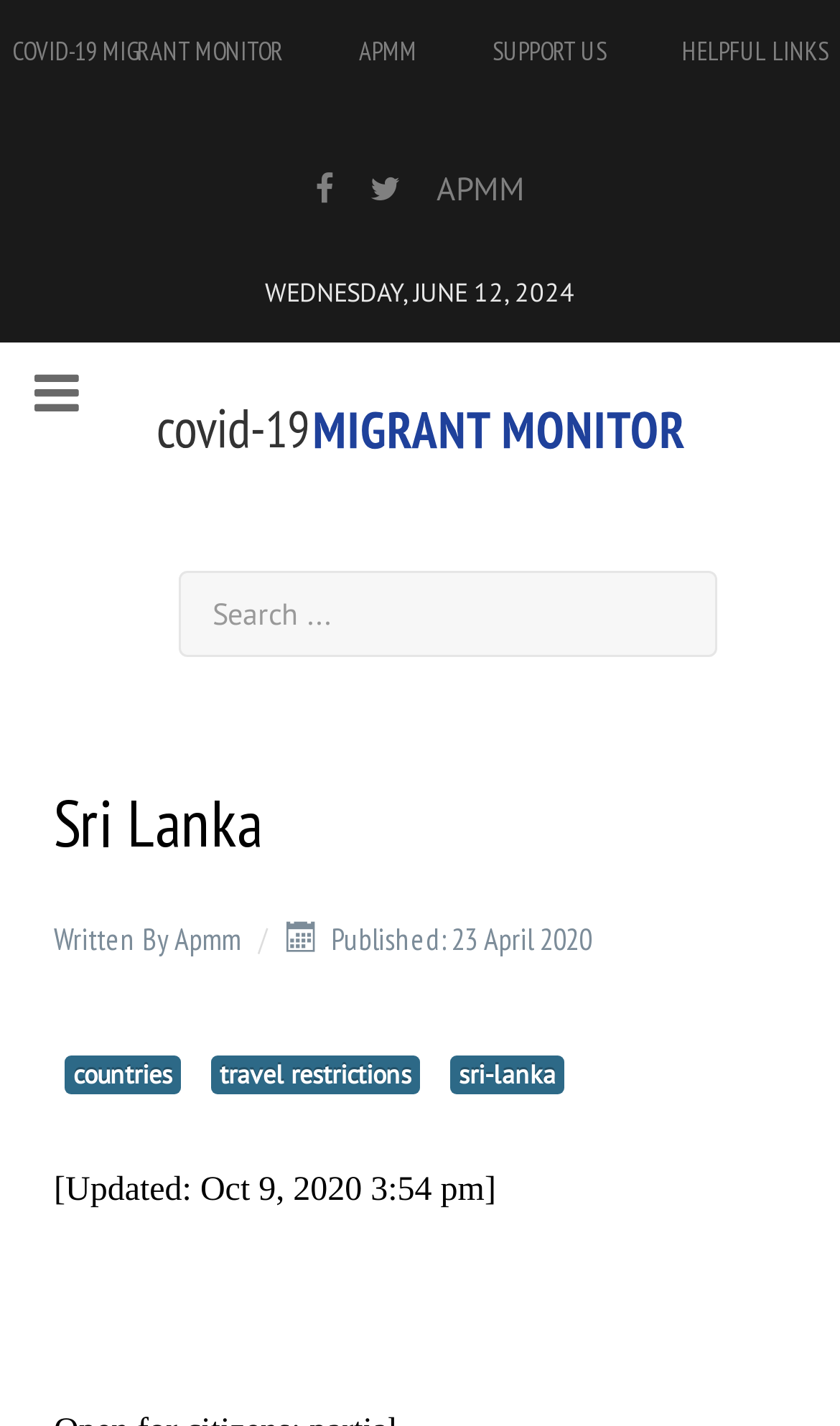Present a detailed account of what is displayed on the webpage.

The webpage is about the COVID-19 Migrant Monitor, specifically focused on Sri Lanka. At the top, there are four links: "COVID-19 MIGRANT MONITOR", "APMM", "SUPPORT US", and "HELPFUL LINKS", aligned horizontally across the page. Below these links, there are three more links: two icons and "APMM", also aligned horizontally.

On the left side of the page, there is a navigation menu, and below it, the COVID-19 Migrant Monitor logo is displayed, taking up the full width of the page. Next to the logo, there is a search bar with a "Search" label.

The main content of the page is divided into sections. The first section has a heading "Sri Lanka" and a description list below it. The description list contains two details: one with the label "Written By" and the value "Apmm", and another with a published date "23 April 2020".

Below the description list, there are three links: "countries", "travel restrictions", and "sri-lanka", aligned horizontally. The "sri-lanka" link has an updated timestamp "Oct 9, 2020 3:54 pm" below it. At the very bottom of the page, there is a single whitespace character.